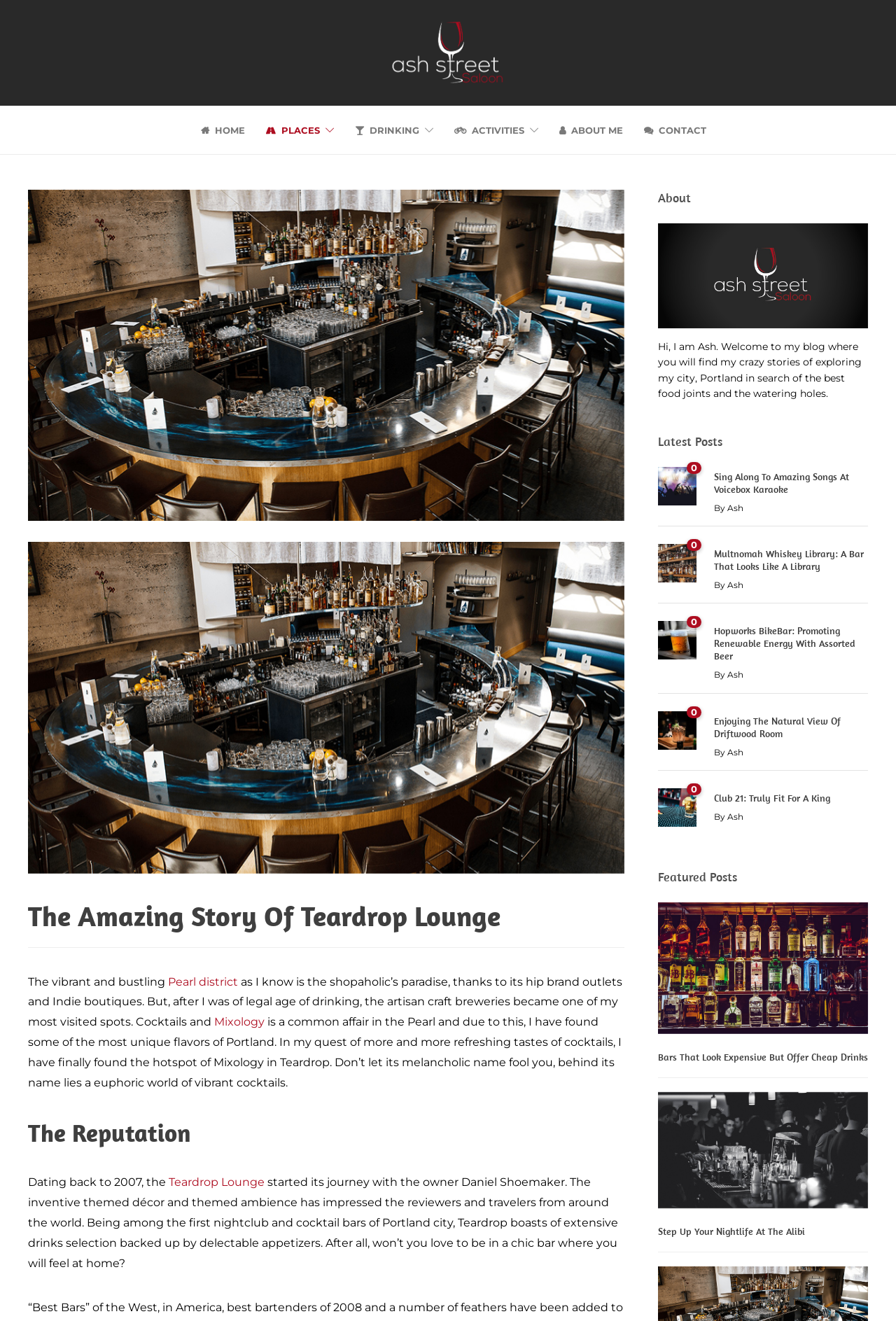Locate the bounding box coordinates of the area that needs to be clicked to fulfill the following instruction: "Learn more about Mixology". The coordinates should be in the format of four float numbers between 0 and 1, namely [left, top, right, bottom].

[0.239, 0.769, 0.295, 0.779]